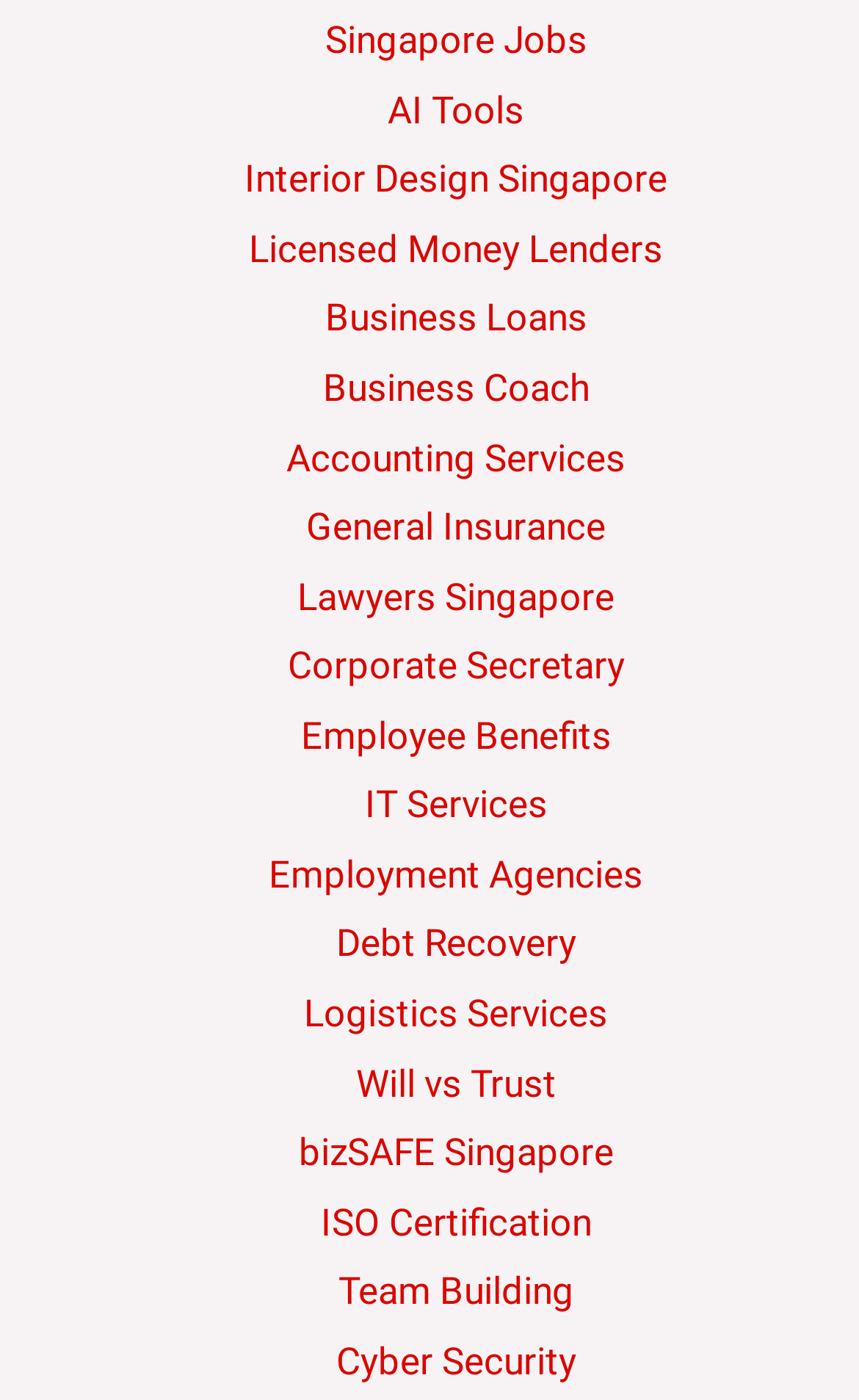Ascertain the bounding box coordinates for the UI element detailed here: "Interior Design Singapore". The coordinates should be provided as [left, top, right, bottom] with each value being a float between 0 and 1.

[0.285, 0.112, 0.777, 0.144]